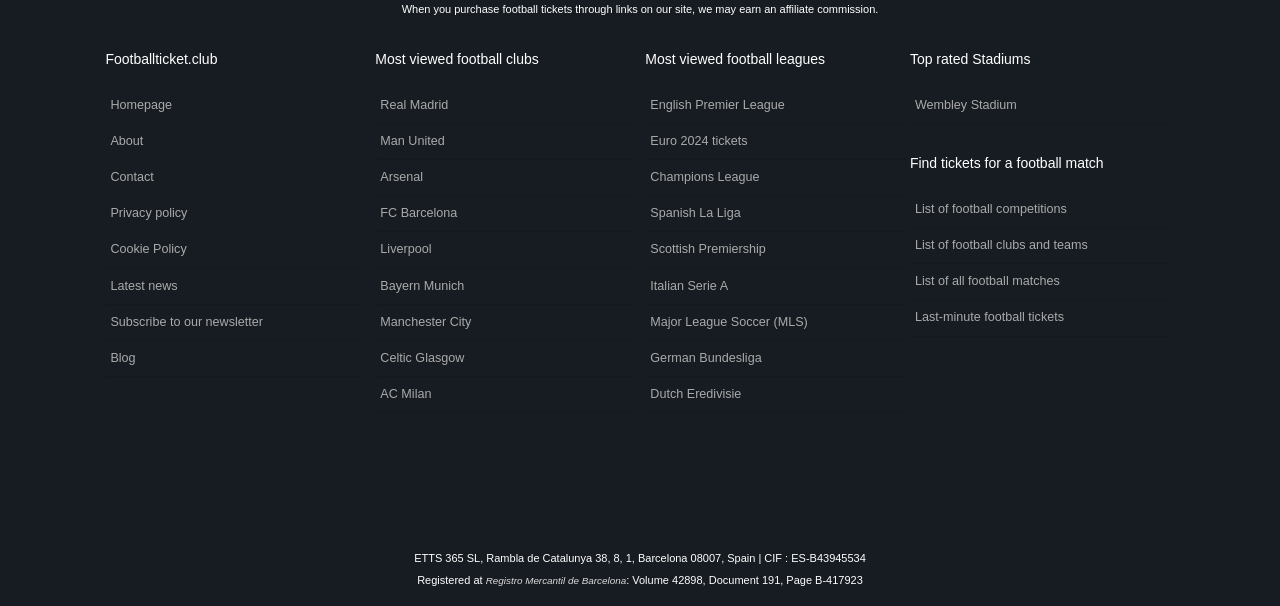Determine the bounding box for the described HTML element: "Euro 2024 tickets". Ensure the coordinates are four float numbers between 0 and 1 in the format [left, top, right, bottom].

[0.504, 0.204, 0.707, 0.264]